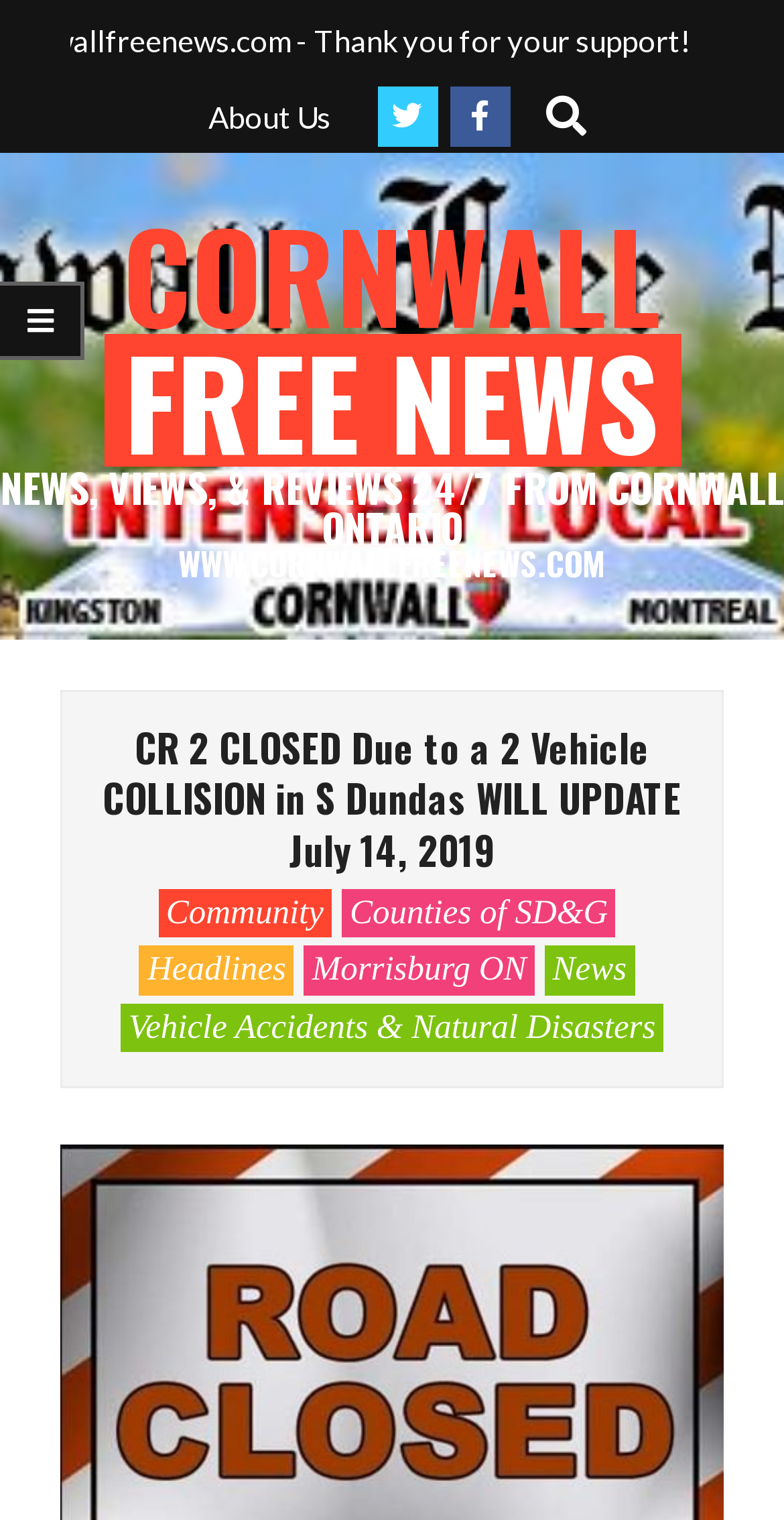Using the provided description: "Headlines", find the bounding box coordinates of the corresponding UI element. The output should be four float numbers between 0 and 1, in the format [left, top, right, bottom].

[0.178, 0.622, 0.375, 0.654]